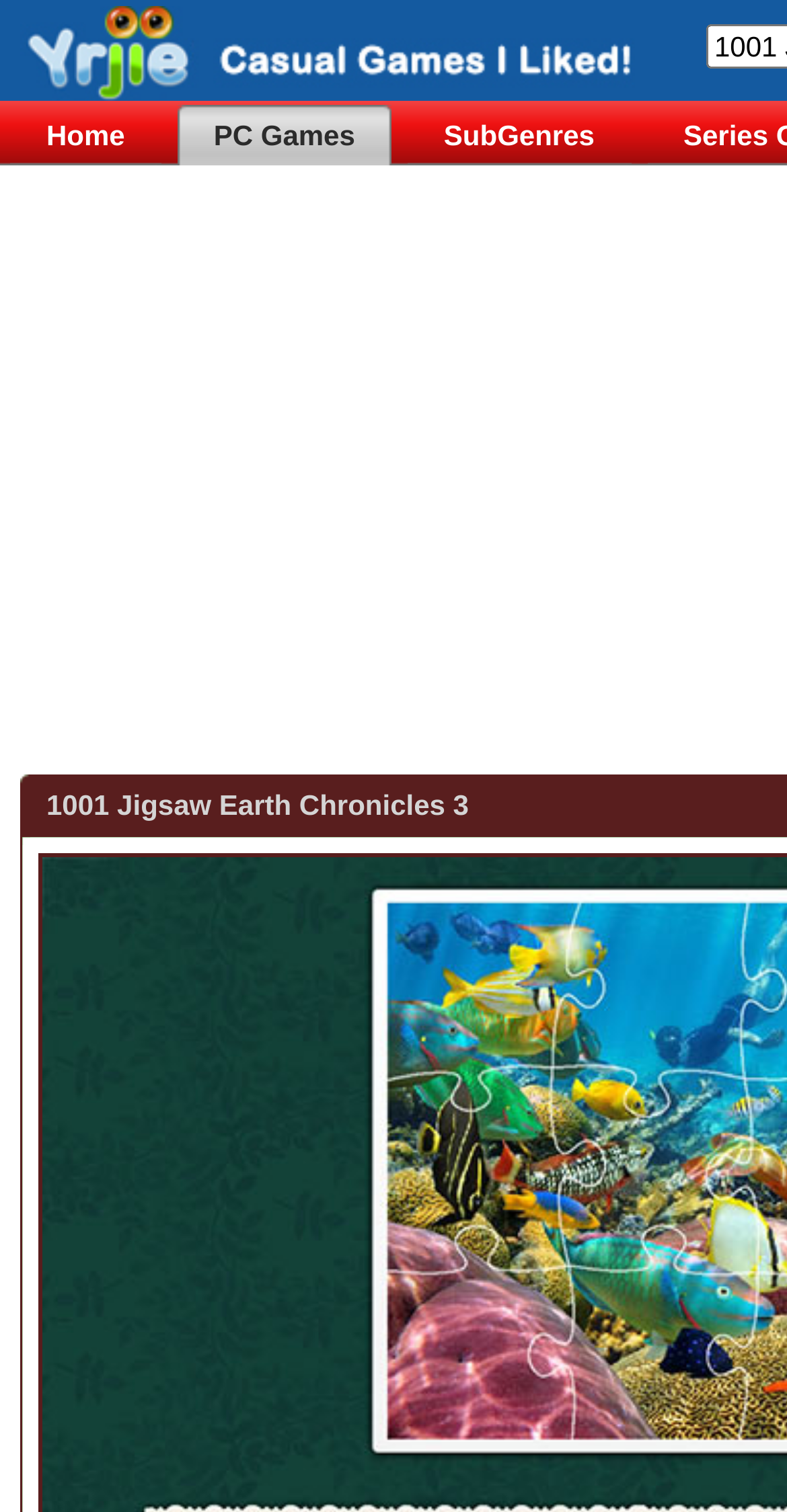How many navigation links are above the game title?
Provide a short answer using one word or a brief phrase based on the image.

3